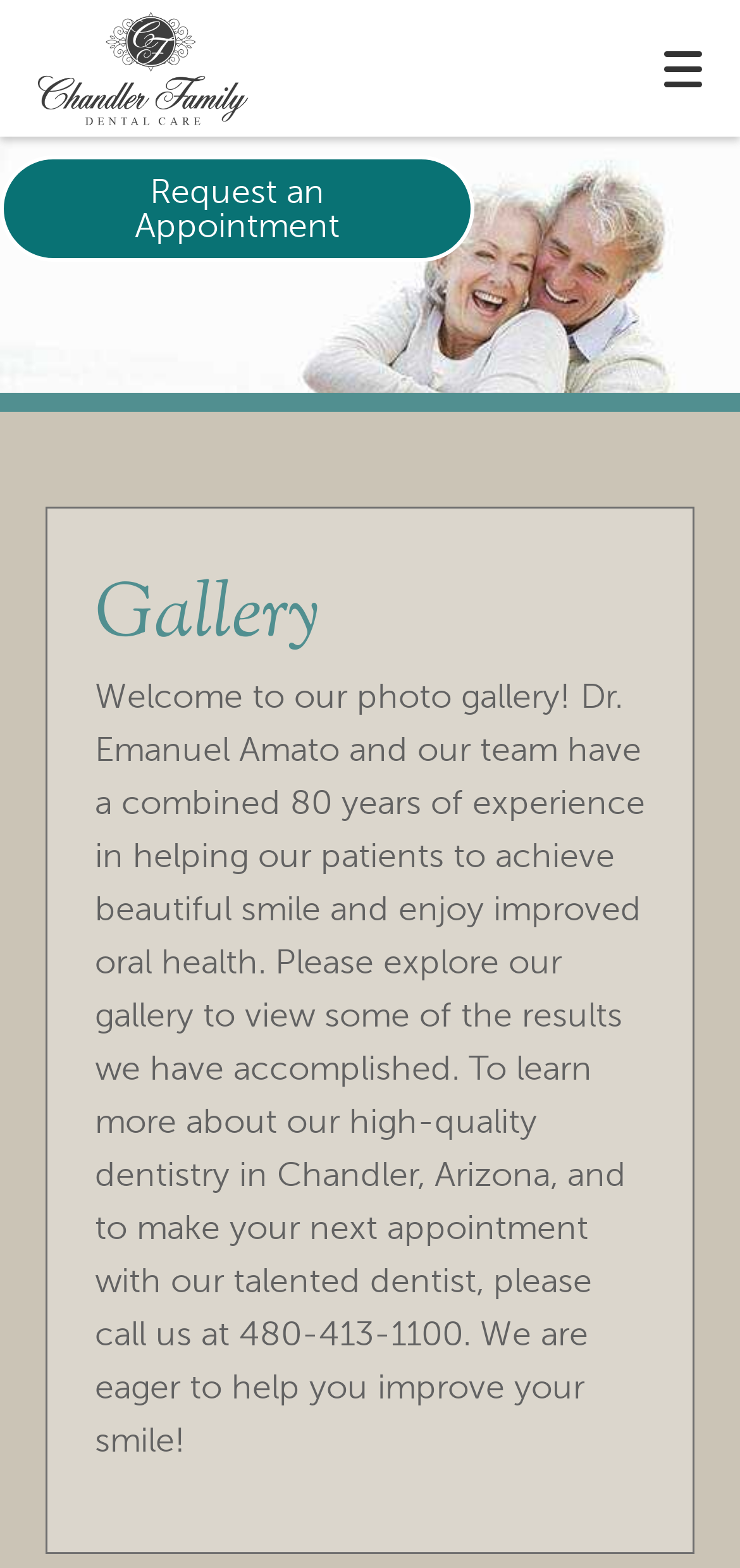Summarize the webpage with a detailed and informative caption.

This webpage is a gallery page for a dentist in Chandler, Arizona. At the top, there is a header section with a logo image on the left and a toggle mobile menu button on the right. Below the header, there is a navigation menu with links to different sections of the website, including "HOME", "OUR PRACTICE", "TREATMENTS", "FOR PATIENTS", "REVIEWS", "REFERRING DOCTORS", and "CONTACT".

On the left side of the page, there is a button to go back to the previous page. Below the navigation menu, there are three sections with buttons and links. The first section has a button to leave a review, accompanied by a small image and the text "REVIEW". Next to it, there is a link to Google Maps with a small image and the text "DIRECTIONS". The third section has a link to call the office, accompanied by a small image and the text "CALL US".

Below these sections, there is a main content area with an article section. The article section has a heading that reads "Gallery" and a paragraph of text that welcomes visitors to the photo gallery and describes the dentist's experience and services. The text also invites visitors to explore the gallery and make an appointment with the dentist.